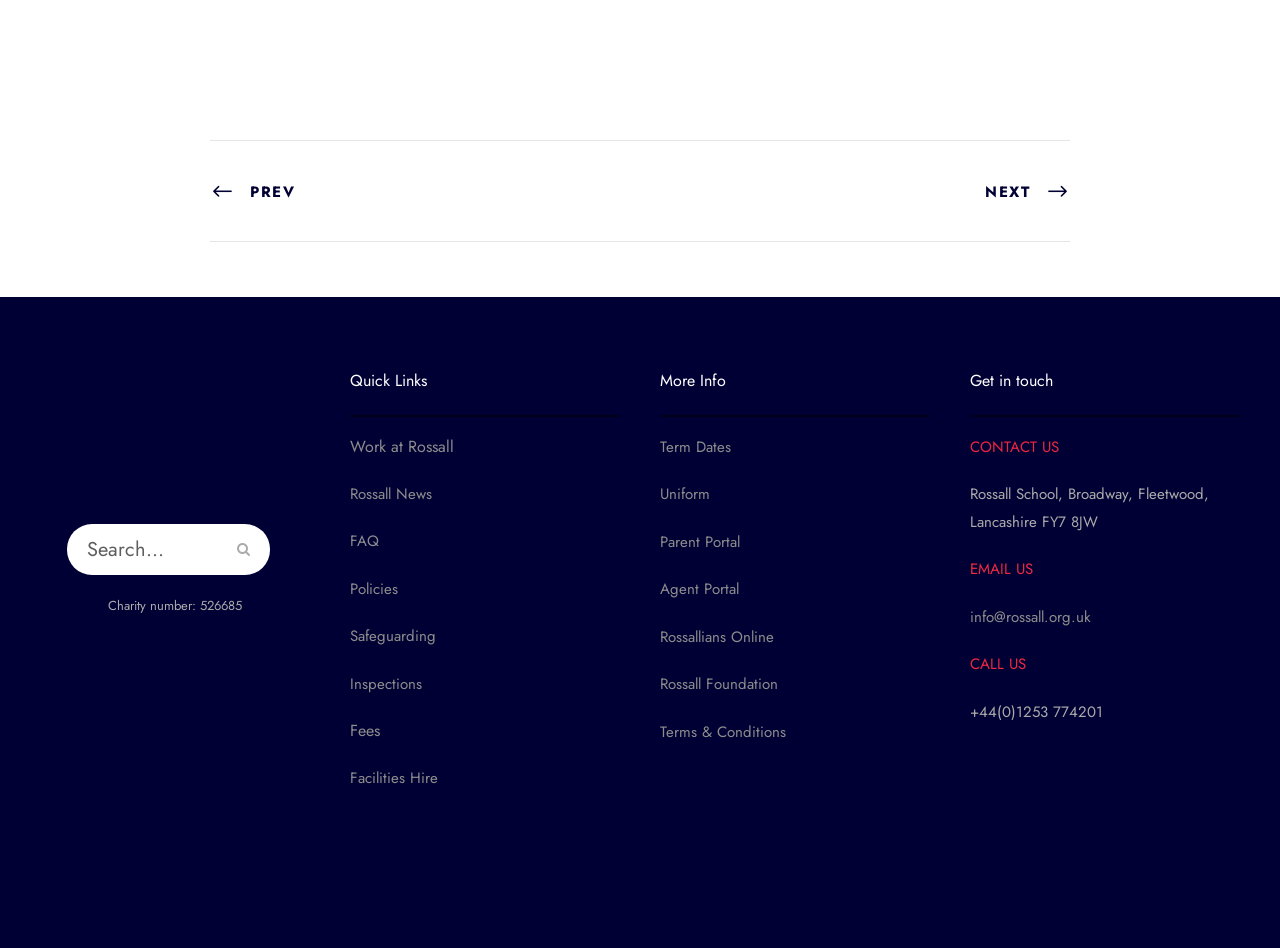Identify the bounding box coordinates of the part that should be clicked to carry out this instruction: "Go to Work at Rossall".

[0.273, 0.458, 0.355, 0.483]